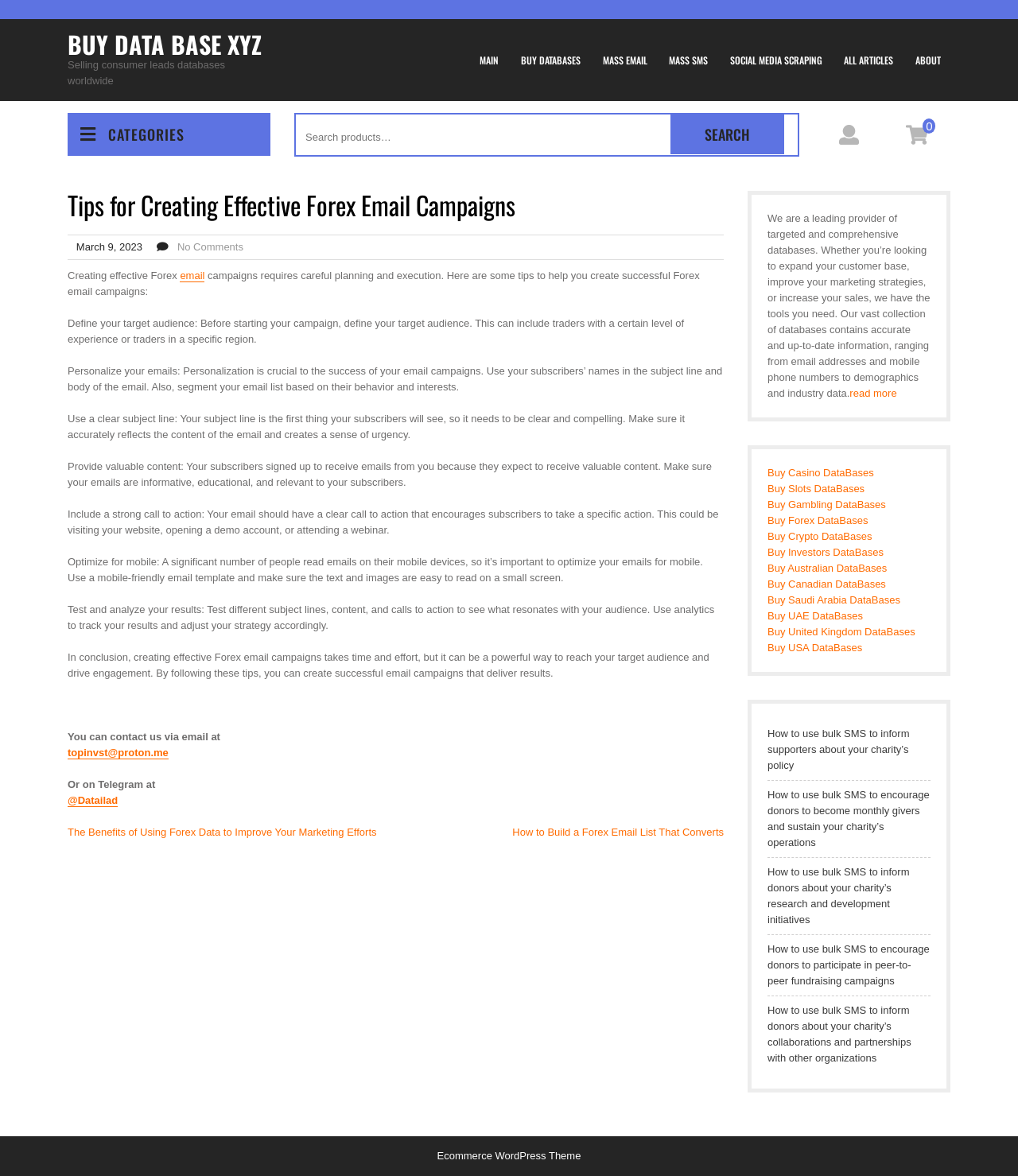Please indicate the bounding box coordinates of the element's region to be clicked to achieve the instruction: "Read more about the company". Provide the coordinates as four float numbers between 0 and 1, i.e., [left, top, right, bottom].

[0.835, 0.329, 0.881, 0.339]